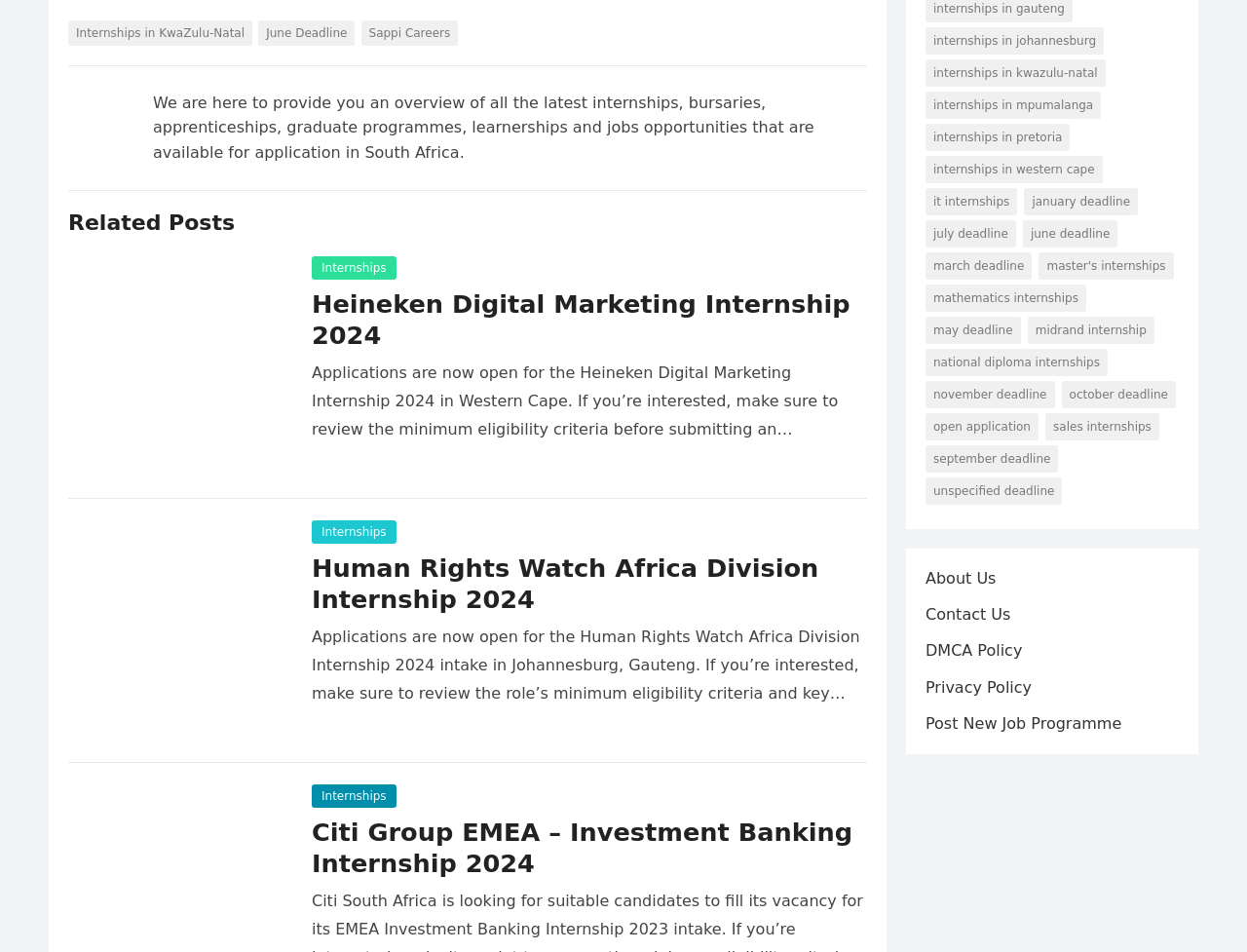Determine the bounding box coordinates of the region to click in order to accomplish the following instruction: "Apply for the 'Human Rights Watch Africa Division Internship 2024'". Provide the coordinates as four float numbers between 0 and 1, specifically [left, top, right, bottom].

[0.055, 0.581, 0.695, 0.647]